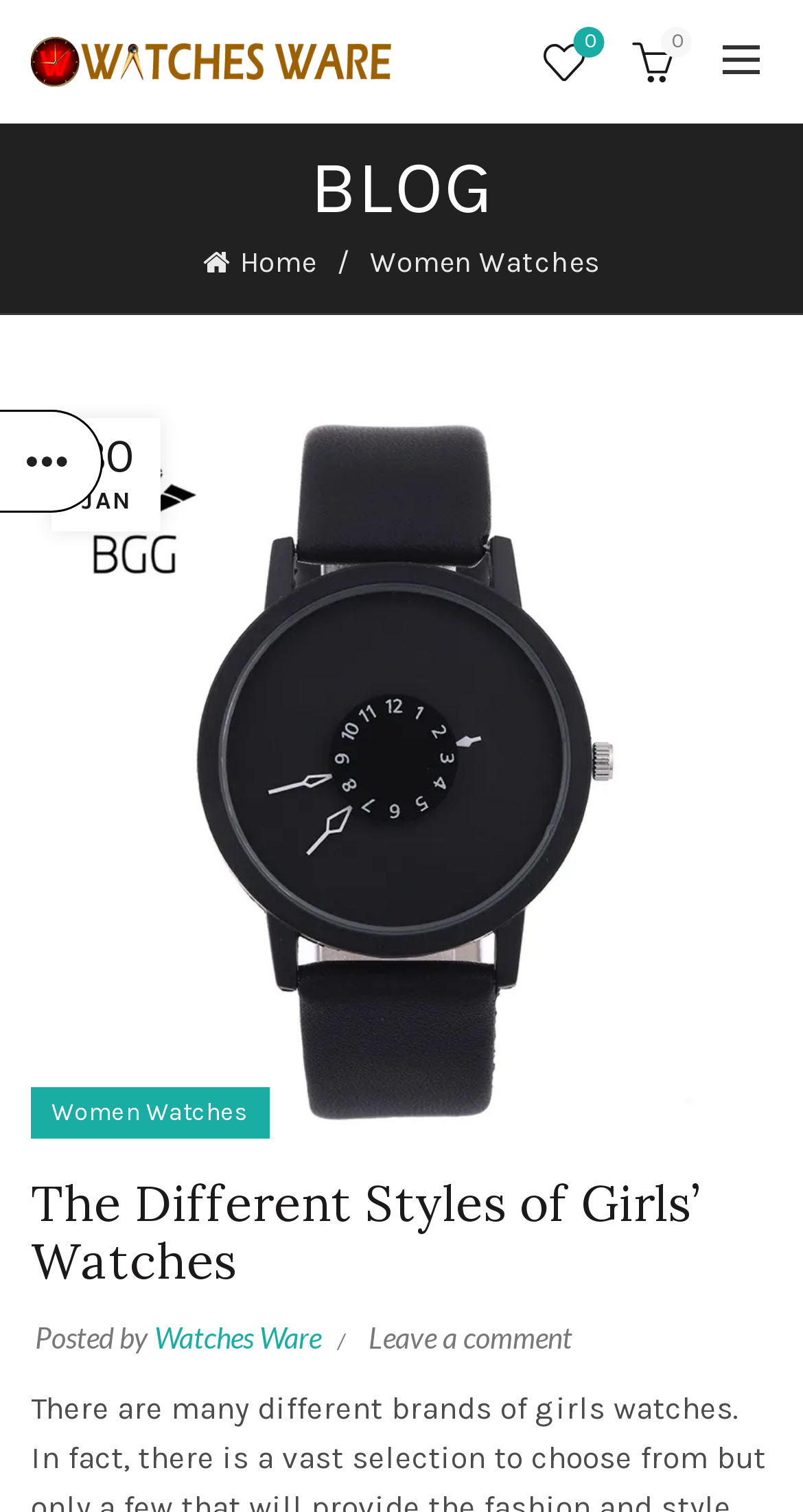Please determine the bounding box coordinates of the element's region to click in order to carry out the following instruction: "read blog". The coordinates should be four float numbers between 0 and 1, i.e., [left, top, right, bottom].

[0.038, 0.095, 0.962, 0.154]